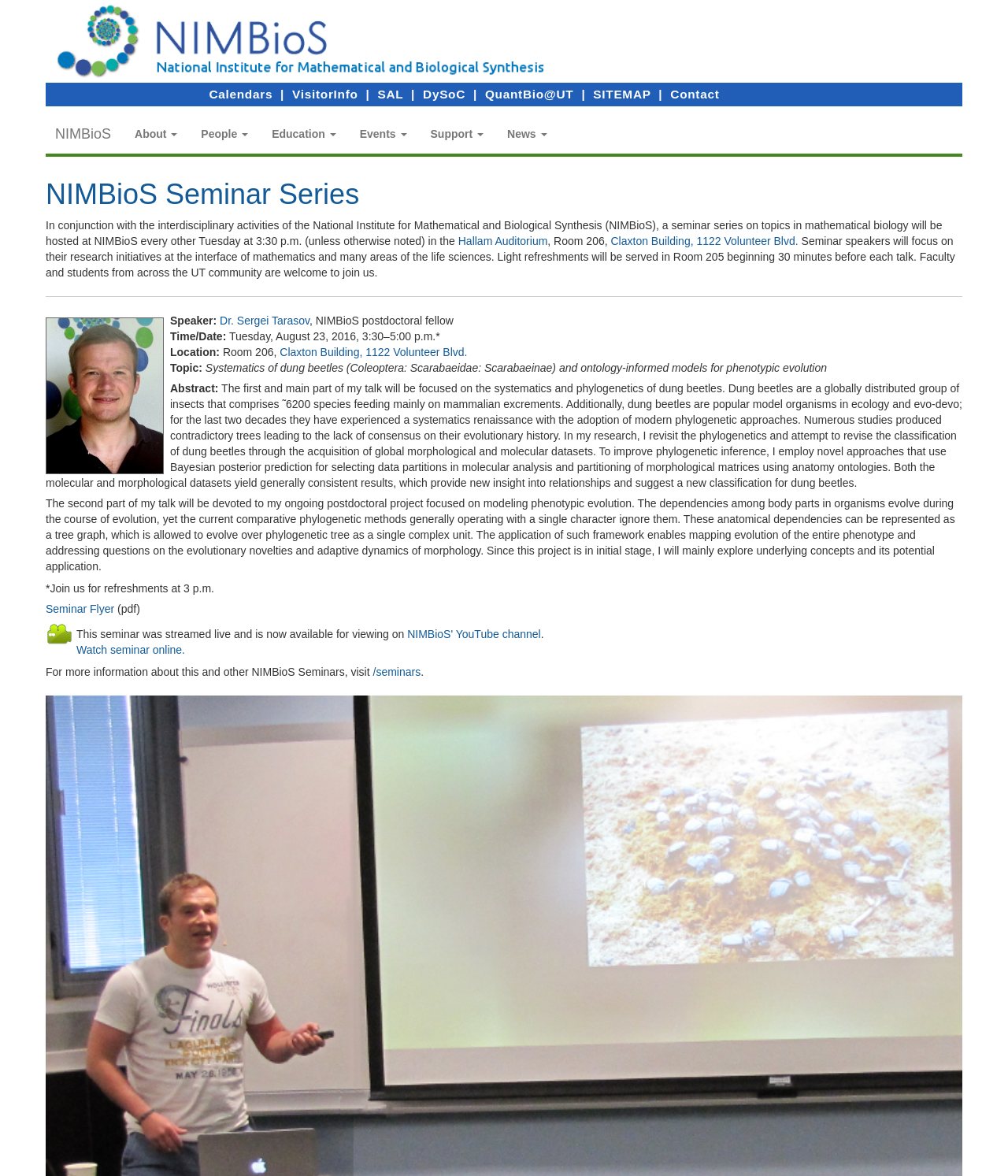Please indicate the bounding box coordinates for the clickable area to complete the following task: "View the seminar flyer". The coordinates should be specified as four float numbers between 0 and 1, i.e., [left, top, right, bottom].

[0.045, 0.513, 0.113, 0.523]